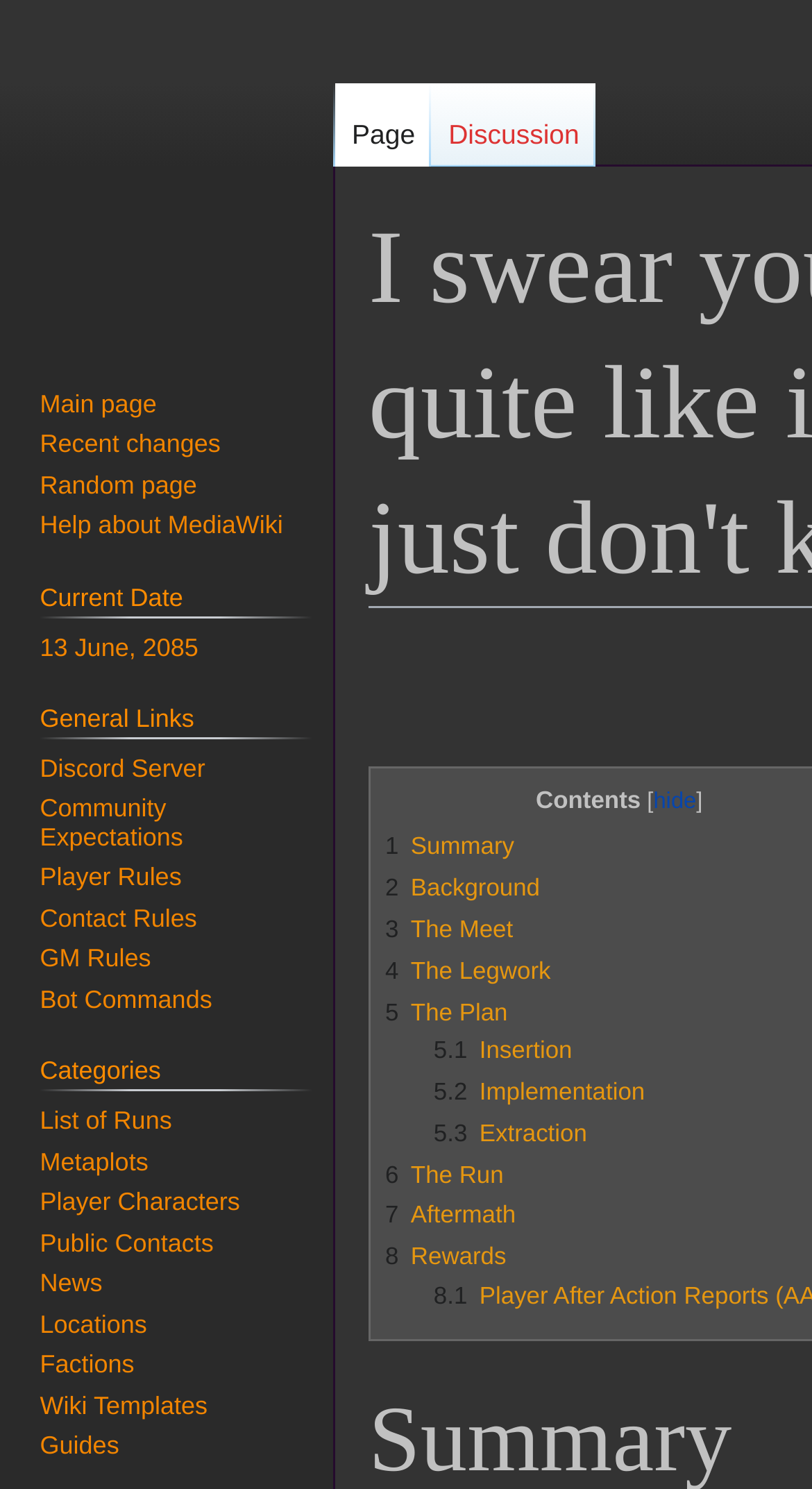Could you locate the bounding box coordinates for the section that should be clicked to accomplish this task: "Check current date".

[0.049, 0.425, 0.244, 0.444]